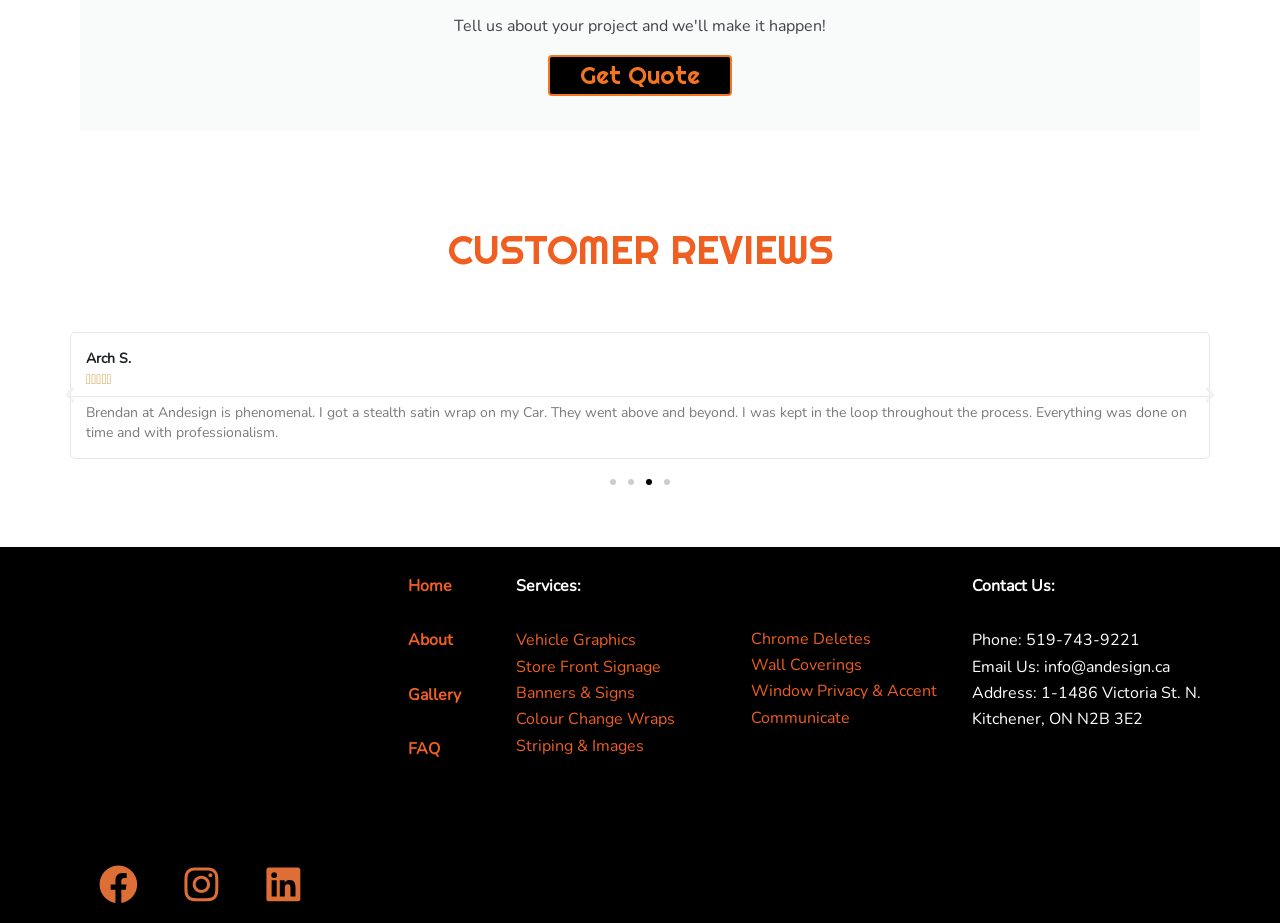Look at the image and write a detailed answer to the question: 
What is the company's logo displayed on the webpage?

The company's logo is displayed on the top-left corner of the webpage, which is an image with the text 'andesign'.